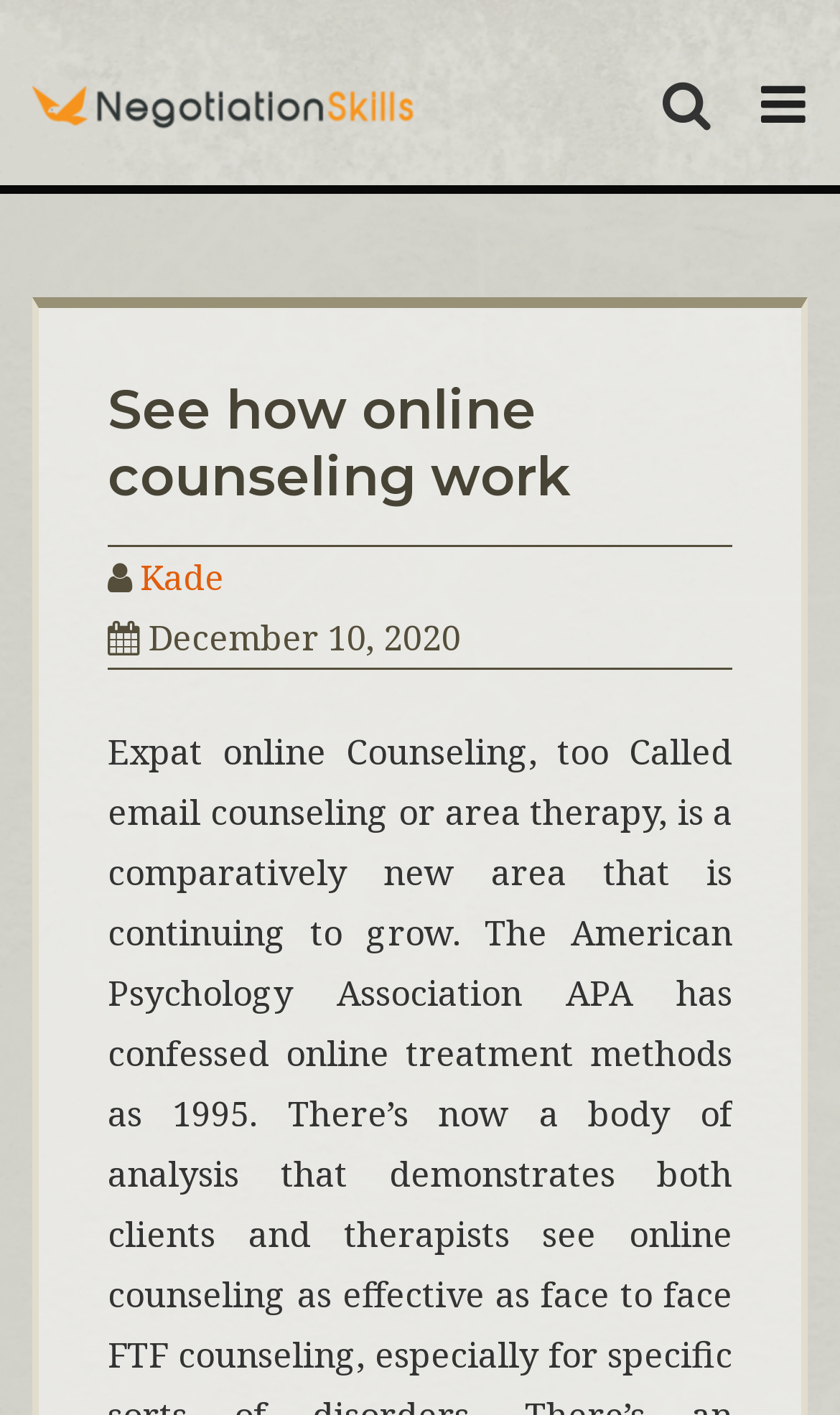What is the purpose of the button in the top-right corner?
Based on the screenshot, provide a one-word or short-phrase response.

MENU